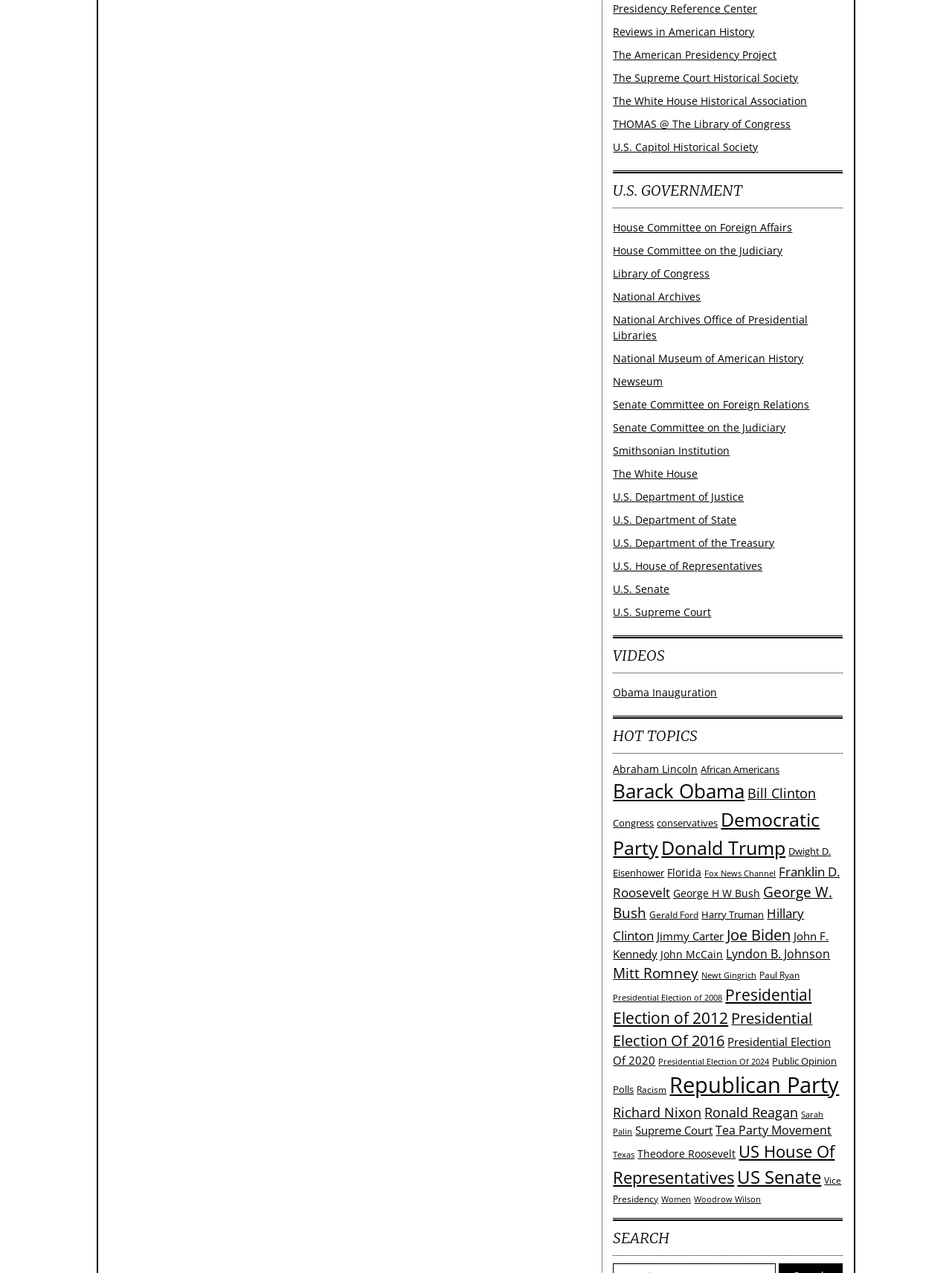Specify the bounding box coordinates of the area that needs to be clicked to achieve the following instruction: "Explore the topic of Barack Obama".

[0.644, 0.611, 0.782, 0.632]